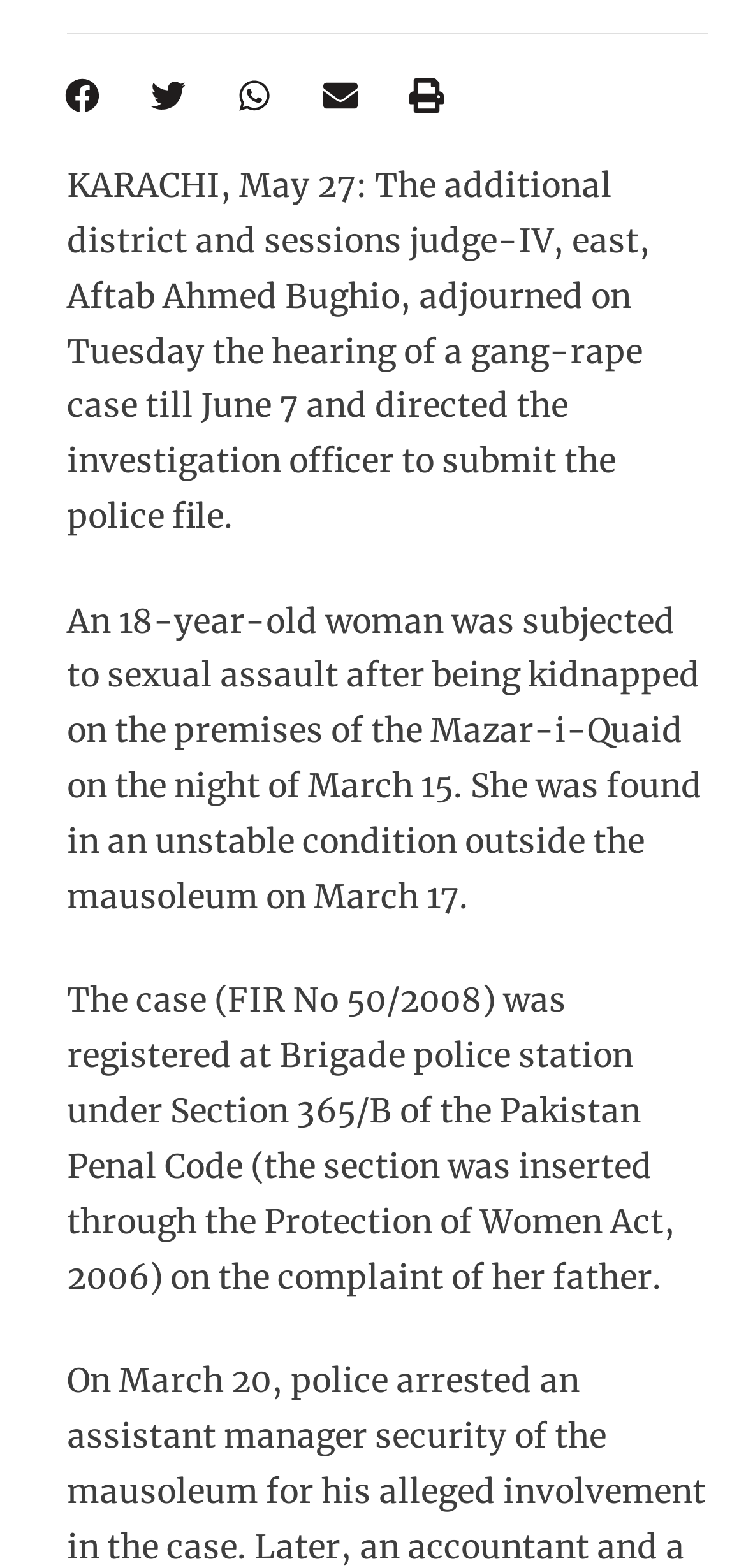Locate the bounding box of the UI element based on this description: "aria-label="Share on twitter"". Provide four float numbers between 0 and 1 as [left, top, right, bottom].

[0.167, 0.046, 0.282, 0.077]